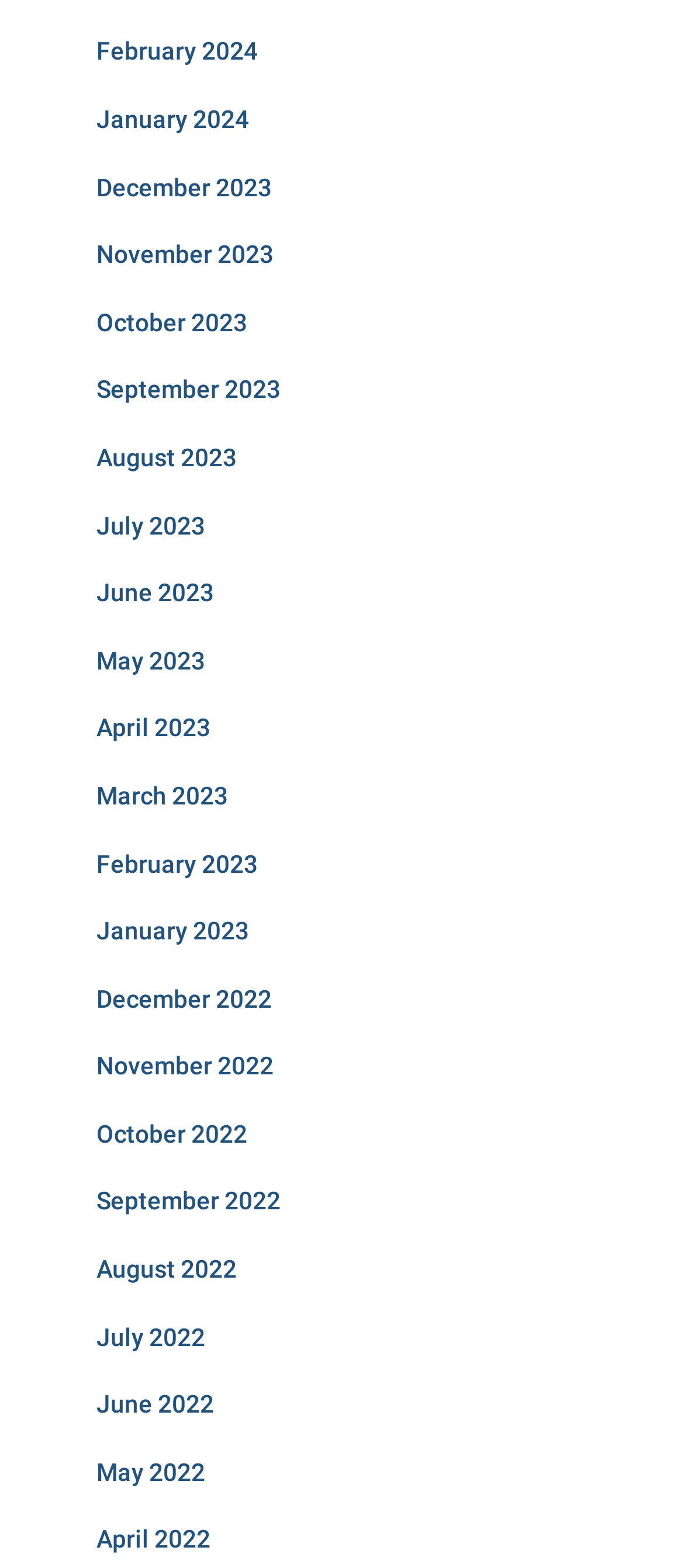What is the latest month available in 2024?
Using the image, respond with a single word or phrase.

February 2024